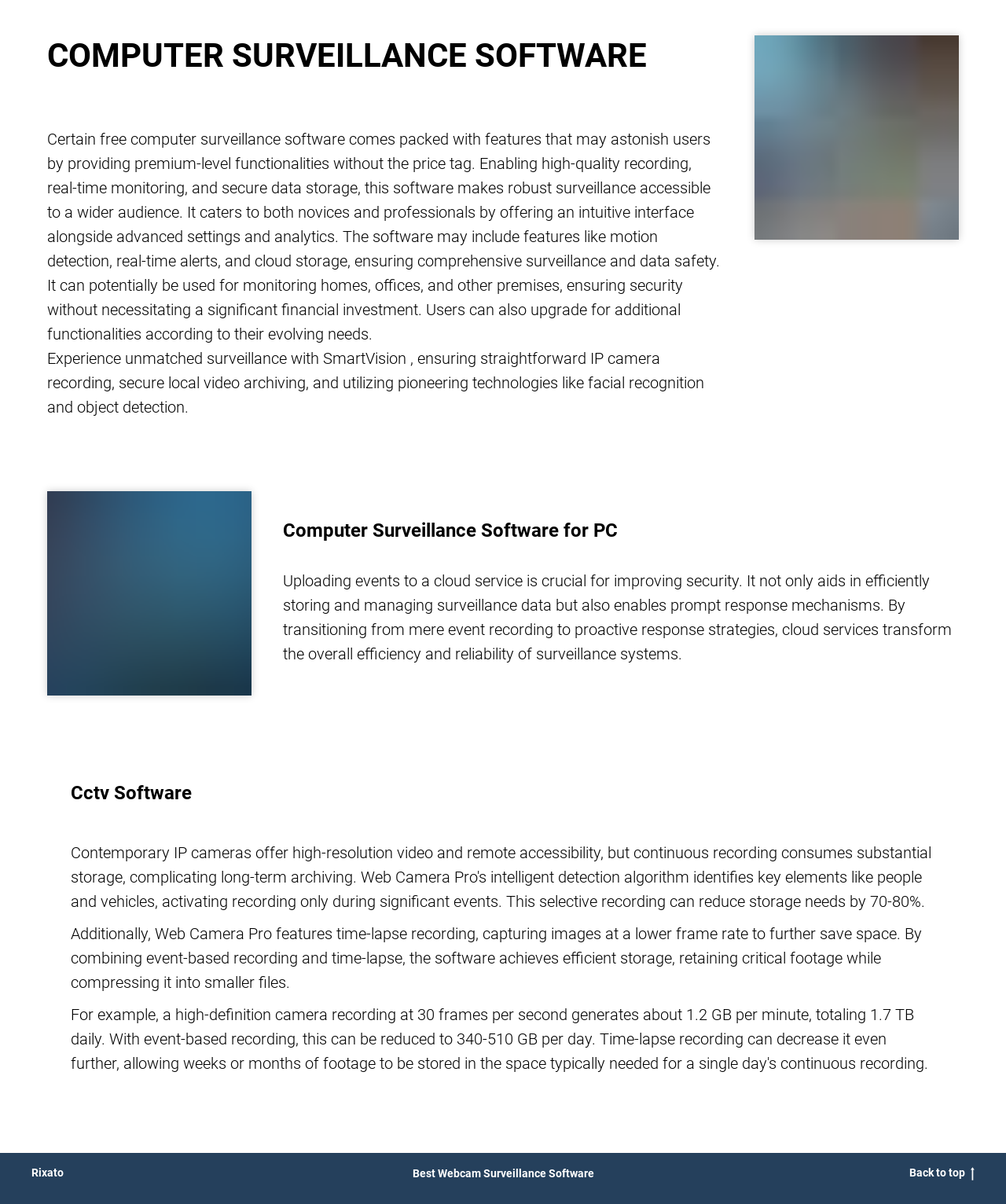What is the name of the software mentioned in the webpage?
Using the visual information from the image, give a one-word or short-phrase answer.

SmartVision